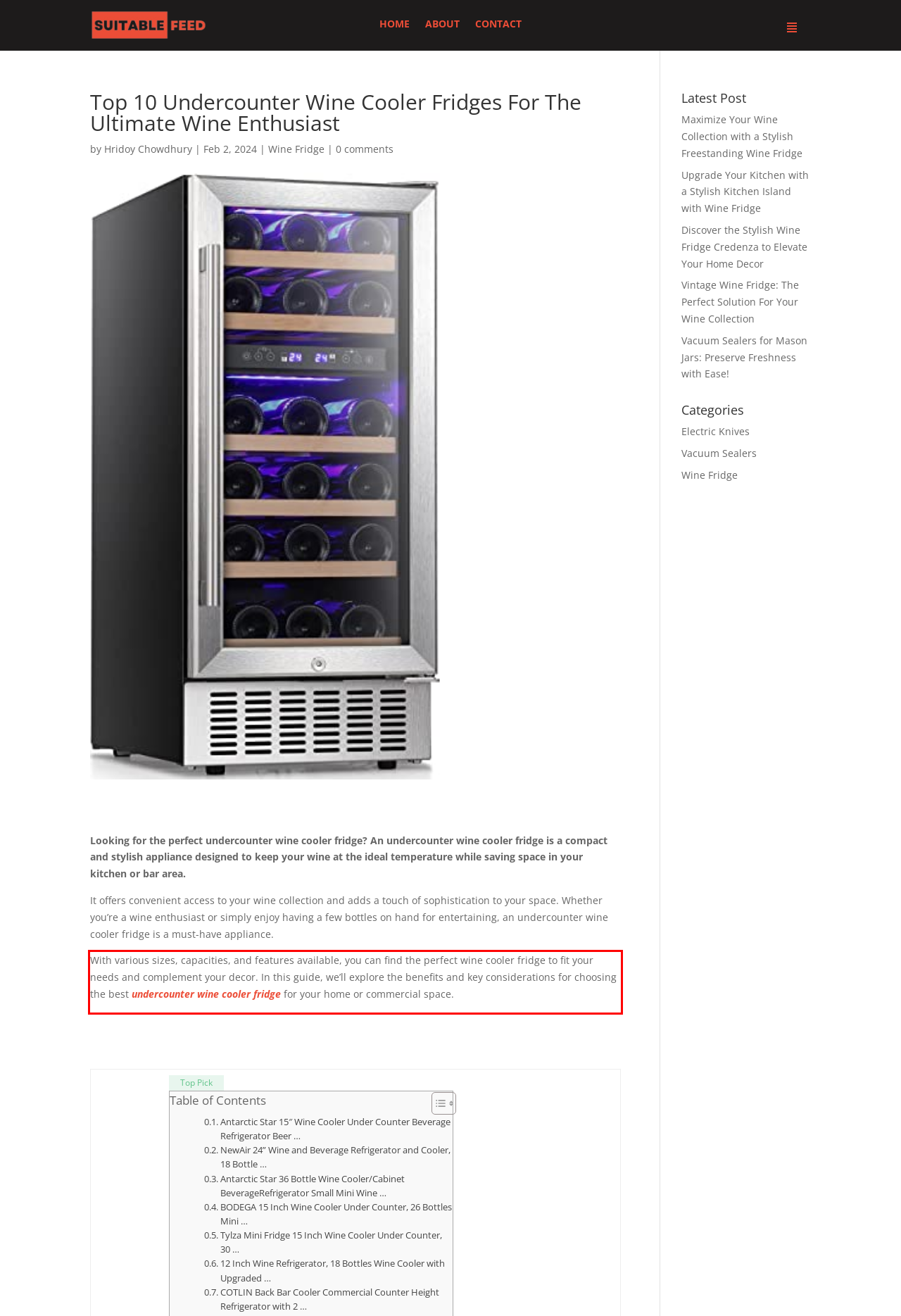From the screenshot of the webpage, locate the red bounding box and extract the text contained within that area.

With various sizes, capacities, and features available, you can find the perfect wine cooler fridge to fit your needs and complement your decor. In this guide, we’ll explore the benefits and key considerations for choosing the best undercounter wine cooler fridge for your home or commercial space.